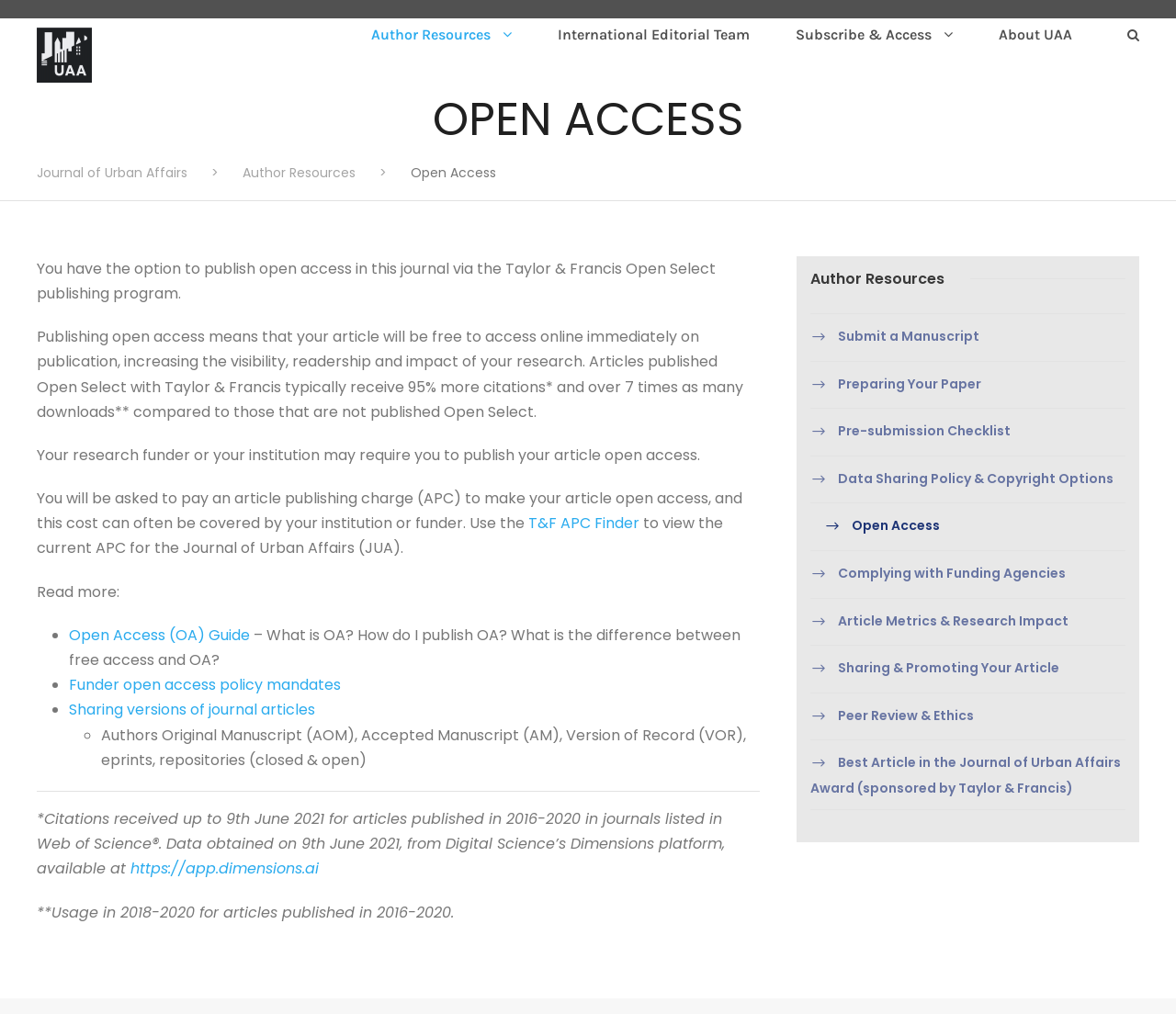Generate a thorough explanation of the webpage's elements.

The webpage is about the Journal of Urban Affairs, an open-access journal. At the top left, there is a UAA logo, an image linked to the journal's homepage. Next to it, there are four links: "Author Resources", "International Editorial Team", "Subscribe & Access", and "About UAA". 

Below the logo, there is a heading "OPEN ACCESS" in a large font, followed by a link to the journal's homepage and a greater-than symbol. On the same line, there are two links: "Author Resources" and "Open Access". 

The main content of the page is divided into two sections. The left section explains the benefits of publishing open access, including increased visibility, readership, and impact of research. It also mentions that the journal offers an open-select publishing program, which allows authors to publish their articles open access. The section provides detailed information about the program, including the article publishing charge (APC) and how it can be covered by institutions or funders.

The right section is dedicated to author resources, with a heading "Author Resources" at the top. It provides links to various resources, including submitting a manuscript, preparing a paper, and complying with funding agencies. There are also links to information about open access, data sharing policy, and copyright options. Additionally, there are links to resources about article metrics, research impact, and sharing and promoting articles. The section also includes a link to the "Best Article in the Journal of Urban Affairs Award" sponsored by Taylor & Francis.

At the bottom of the page, there are three list markers with links to guides and policies related to open access, including an OA guide, funder open access policy mandates, and sharing versions of journal articles.